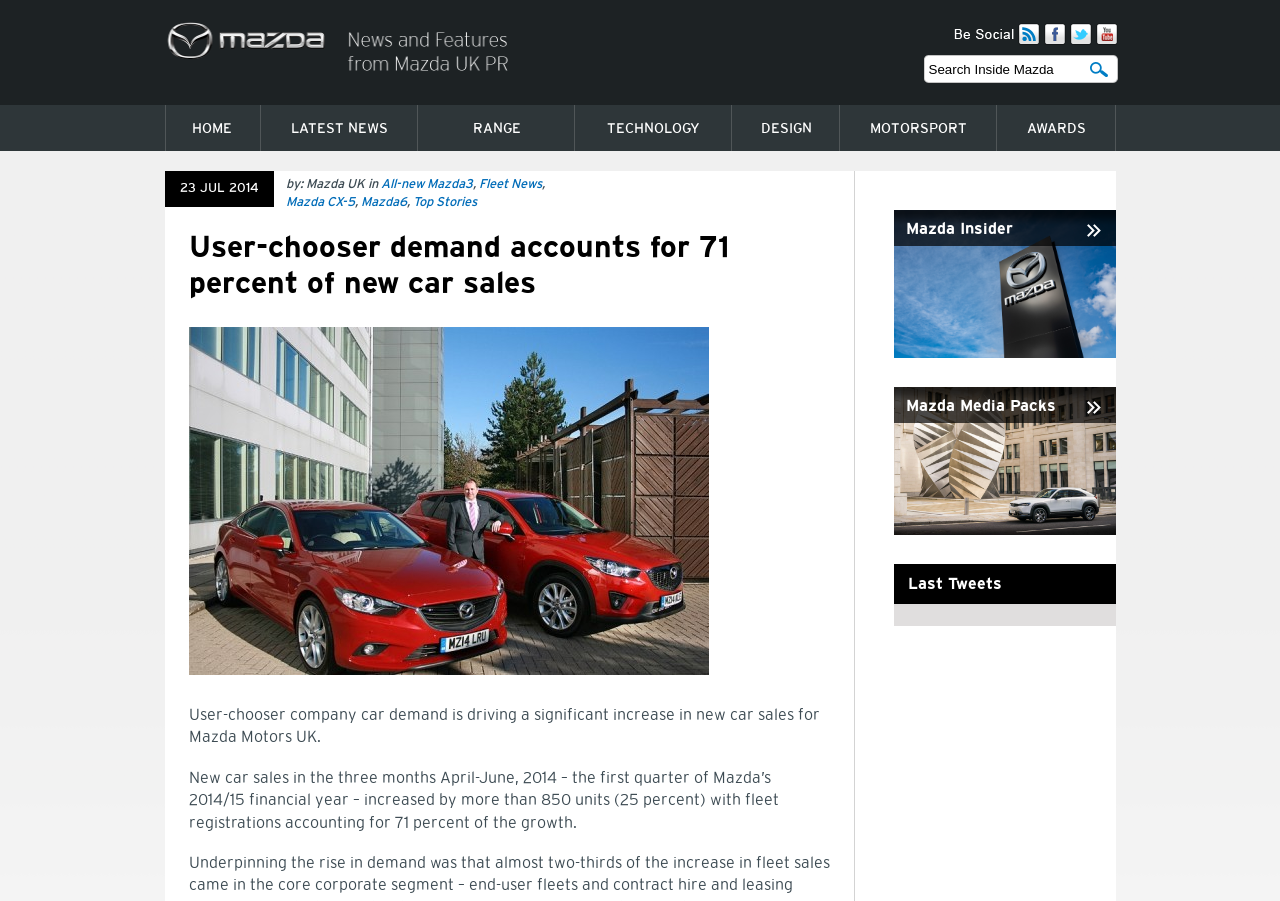Please specify the bounding box coordinates of the clickable region necessary for completing the following instruction: "Go to HOME page". The coordinates must consist of four float numbers between 0 and 1, i.e., [left, top, right, bottom].

[0.129, 0.117, 0.204, 0.168]